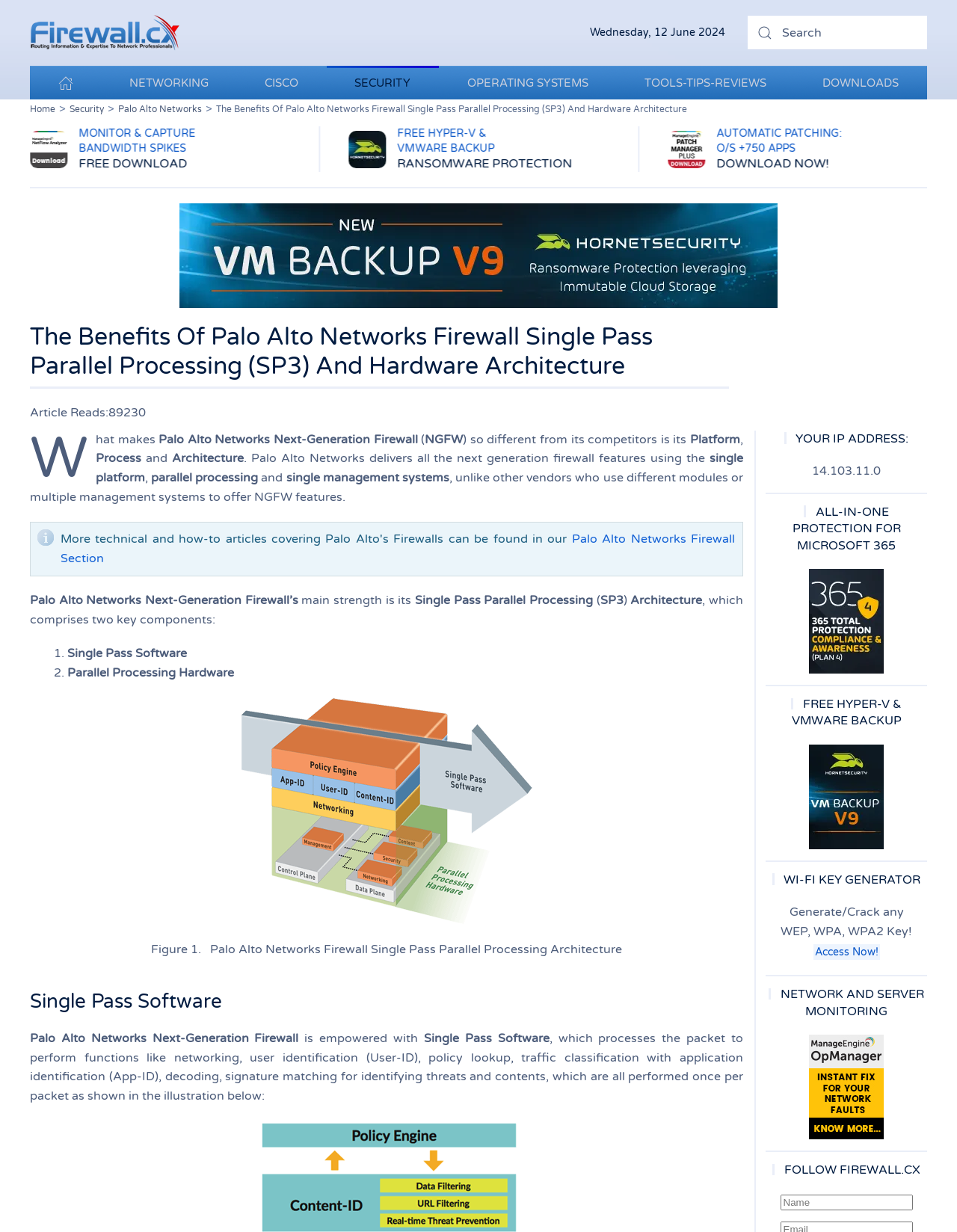Please determine the bounding box coordinates of the section I need to click to accomplish this instruction: "Click the 'DOWNLOADS' link".

[0.83, 0.053, 0.969, 0.081]